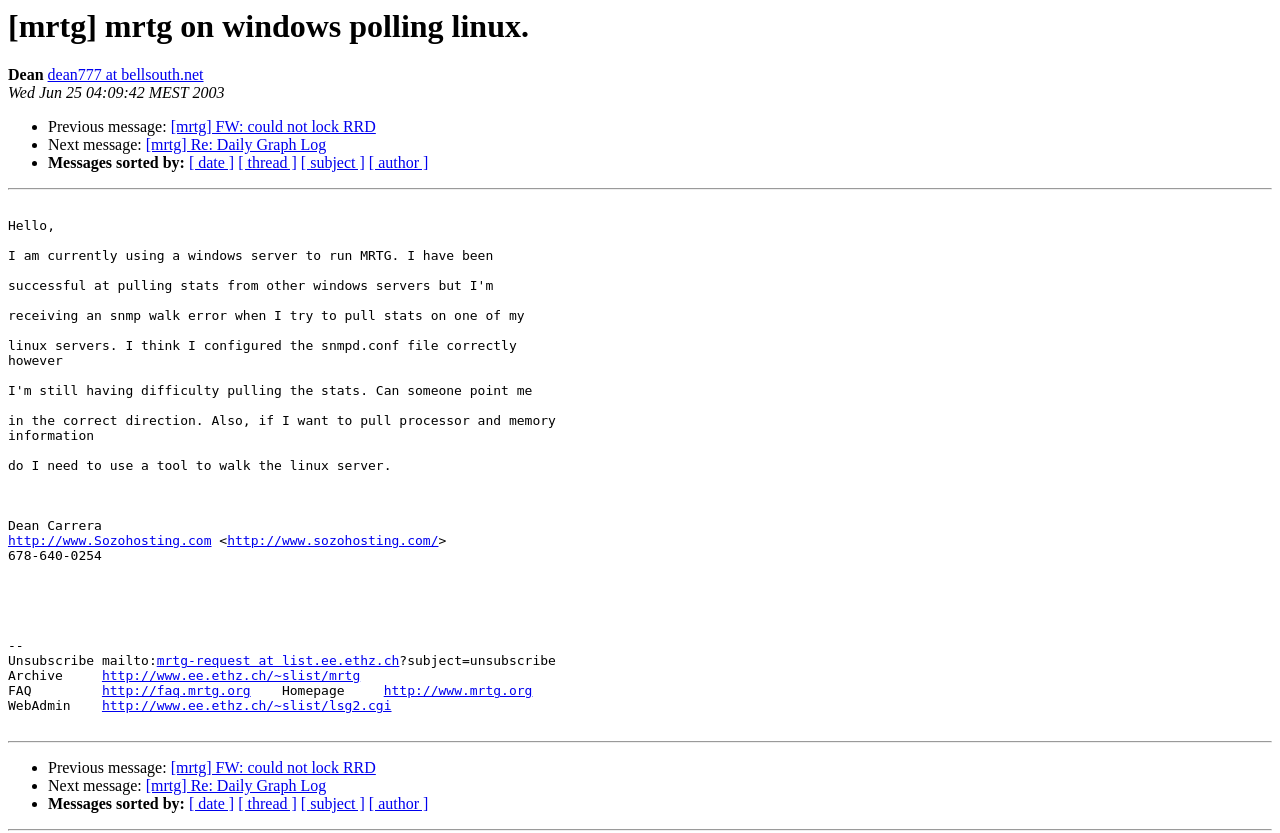Offer a detailed account of what is visible on the webpage.

This webpage appears to be a mailing list archive page. At the top, there is a heading that reads "[mrtg] mrtg on windows polling linux." Below this heading, there is a line of text that displays the author's name, "Dean", and their email address, "dean777 at bellsouth.net". The date "Wed Jun 25 04:09:42 MEST 2003" is also shown.

The main content of the page is a list of messages, each preceded by a bullet point. The list includes links to previous and next messages, as well as links to sort the messages by date, thread, subject, or author. There are four messages listed, each with a link to the message title.

Below the message list, there is a horizontal separator line, followed by a section that appears to be a footer. This section includes links to various resources, such as the mailing list's homepage, FAQ, and archive. There is also a link to unsubscribe from the mailing list.

The page has a simple layout, with most elements aligned to the left side of the page. The links and text are densely packed, with minimal whitespace between elements.